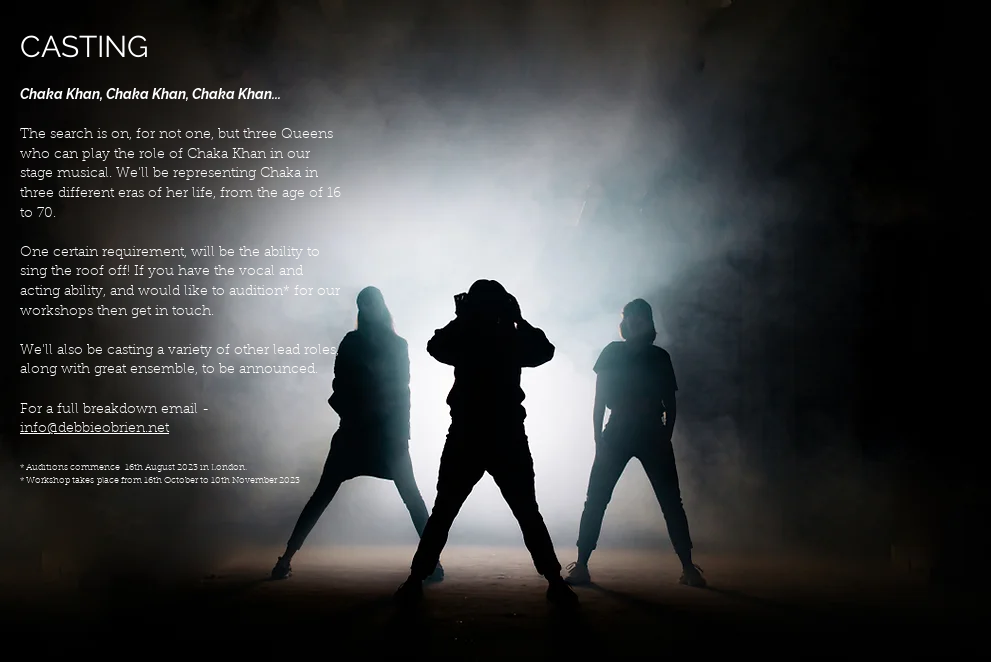What is the age range for auditionees?
Please answer using one word or phrase, based on the screenshot.

16 to 70